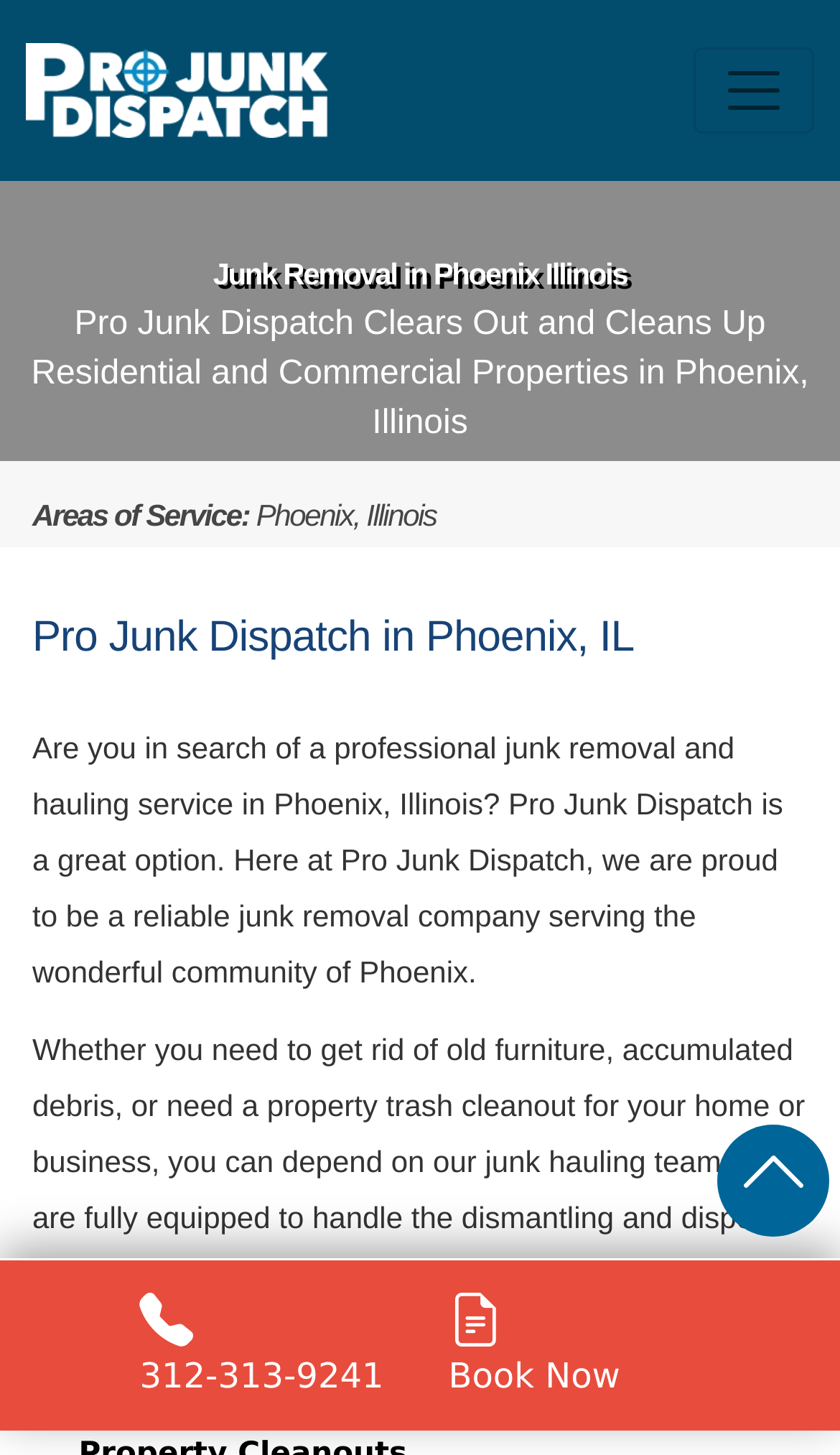Summarize the webpage in an elaborate manner.

The webpage is about Pro Junk Dispatch, a junk removal and hauling service in Phoenix, Illinois. At the top of the page, there is a large image of the company's logo, "Pro Junk Dispatch", which takes up most of the width of the page. Below the logo, there is a link to the company's website, also labeled "Pro Junk Dispatch Junk Removal". 

To the right of the logo, there is a button to toggle navigation, which is not expanded by default. 

Below the logo and navigation button, there is a heading that reads "Junk Removal in Phoenix Illinois". This is followed by a paragraph of text that describes the company's services, stating that they clear out and clean up residential and commercial properties in Phoenix, Illinois.

Further down the page, there are three headings: "Areas of Service: Phoenix, Illinois", "Pro Junk Dispatch in Phoenix, IL", and several paragraphs of text that describe the company's services and areas of operation. The text explains that the company is a reliable junk removal service that can handle dismantling and disposal of items and structures within Cook County.

At the bottom of the page, there is a navigation menu with two links: one to call the company at 312-313-9241, and another to book a service online. There is also a checkbox with a tick mark symbol.